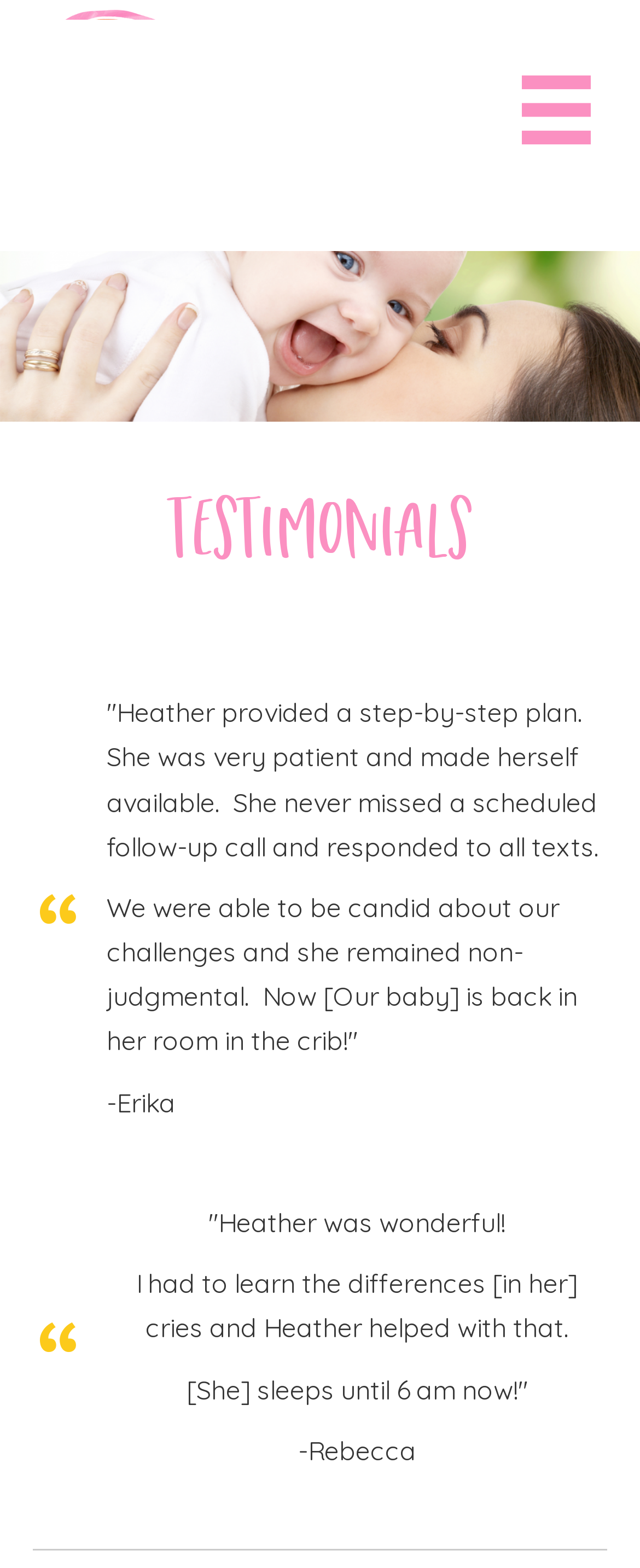Who is the person quoted in the first testimonial?
Using the picture, provide a one-word or short phrase answer.

Erika